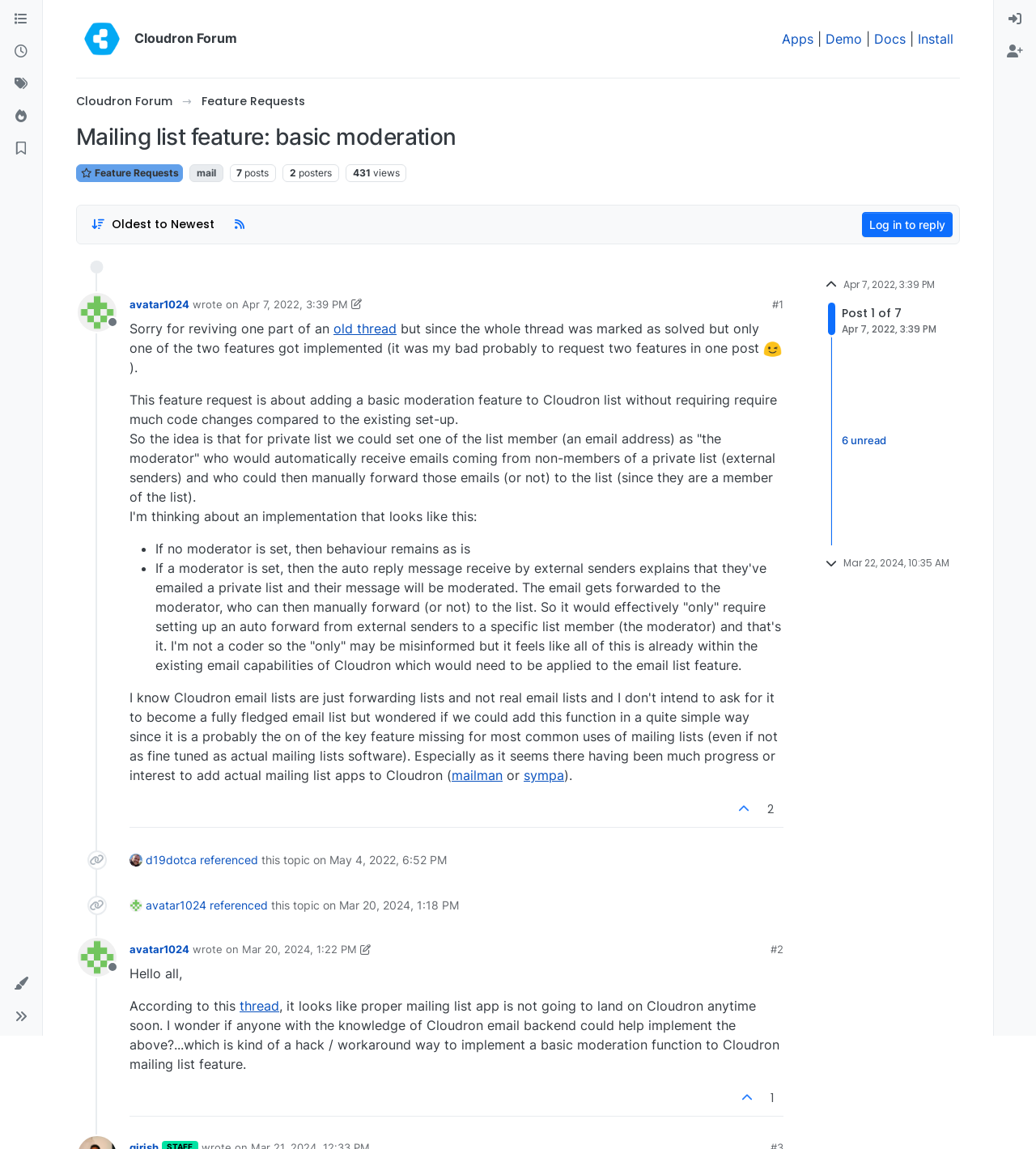Use a single word or phrase to answer the question:
Who is the author of the first post?

avatar1024